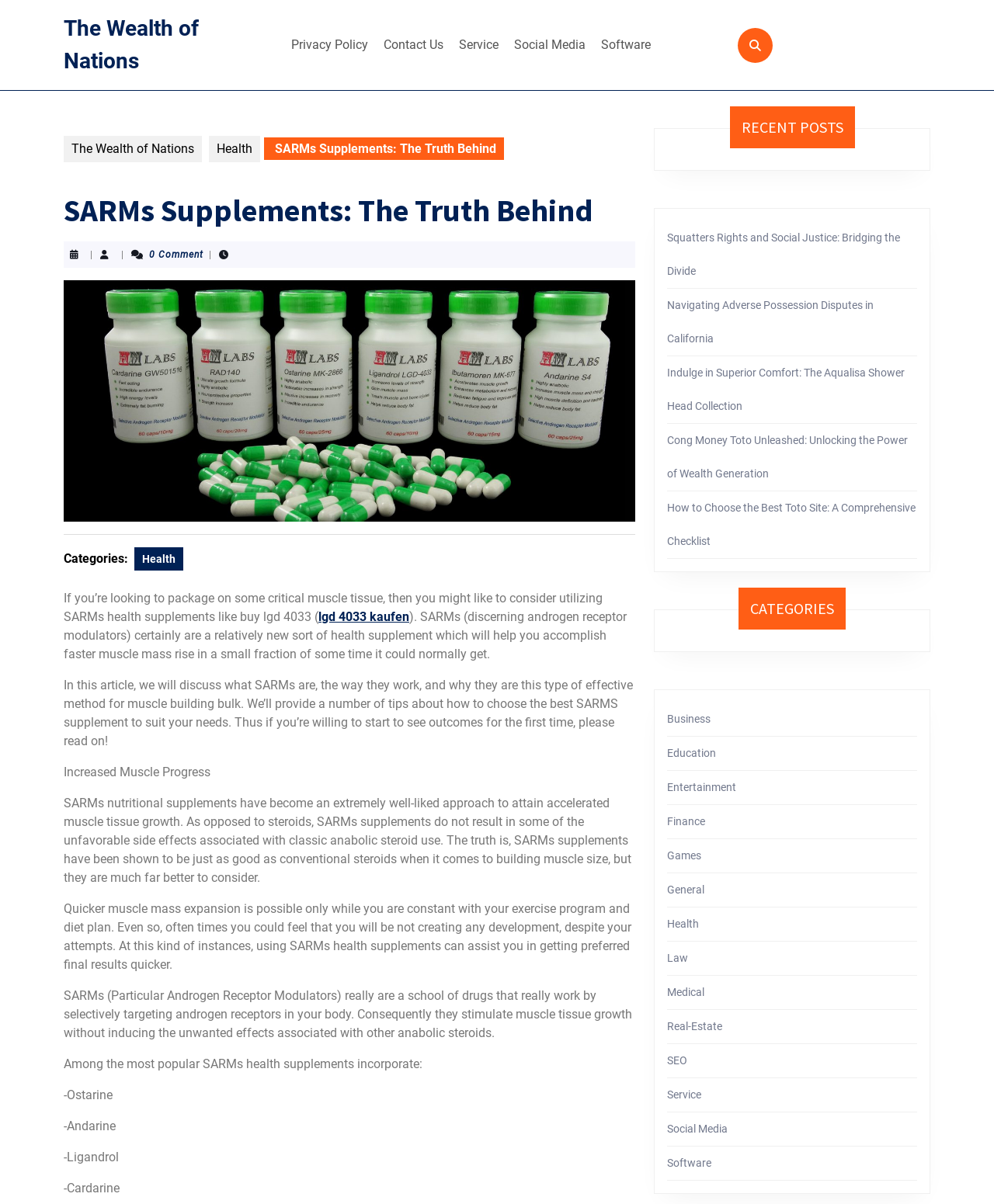Please specify the bounding box coordinates of the clickable section necessary to execute the following command: "Learn more about 'Ligandrol'".

[0.064, 0.955, 0.12, 0.967]